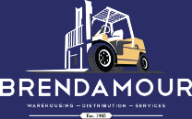What is the primary focus of Brendamour's operations?
Please answer the question with a single word or phrase, referencing the image.

Warehousing and logistics